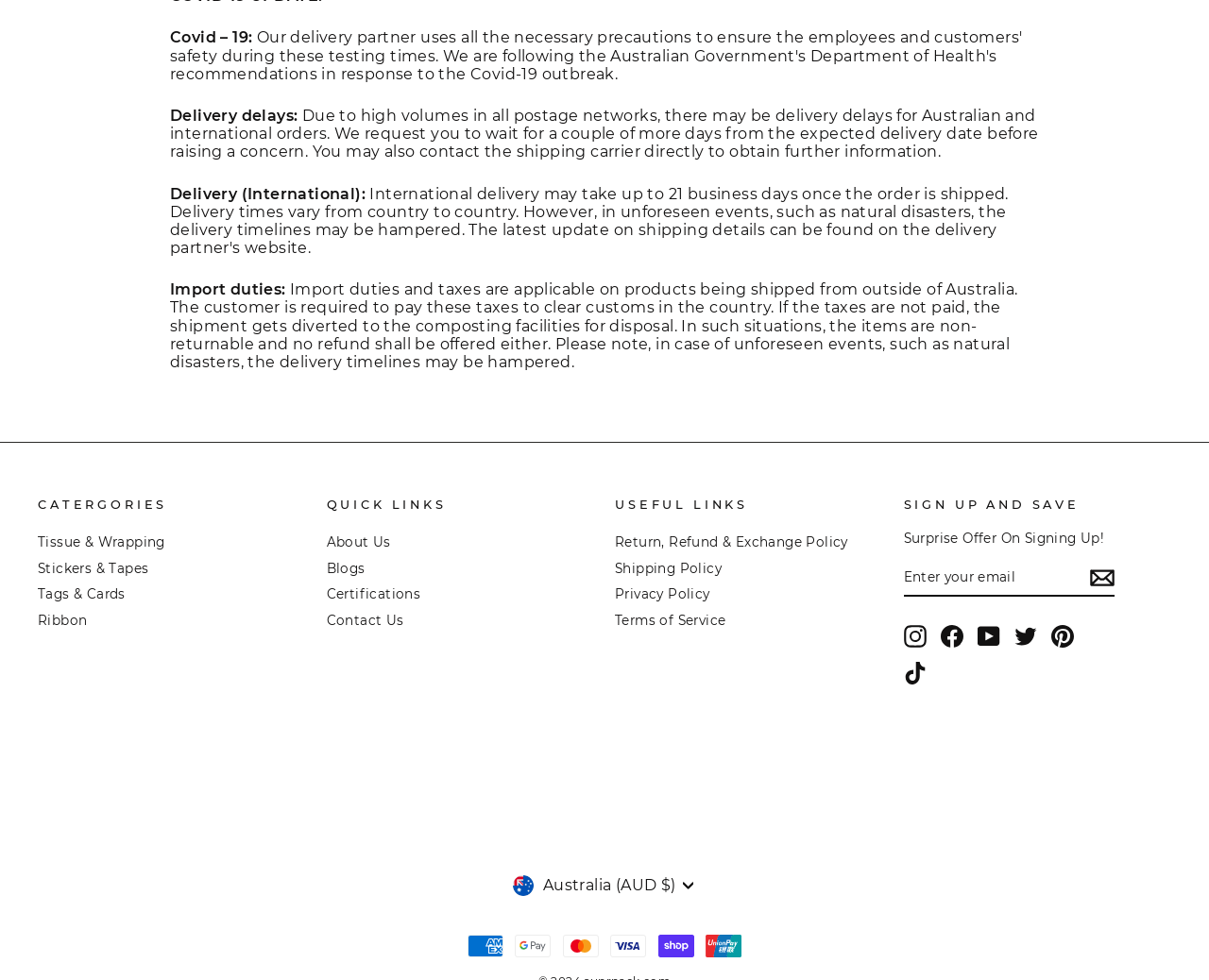Select the bounding box coordinates of the element I need to click to carry out the following instruction: "Click on Tissue & Wrapping".

[0.031, 0.541, 0.137, 0.565]